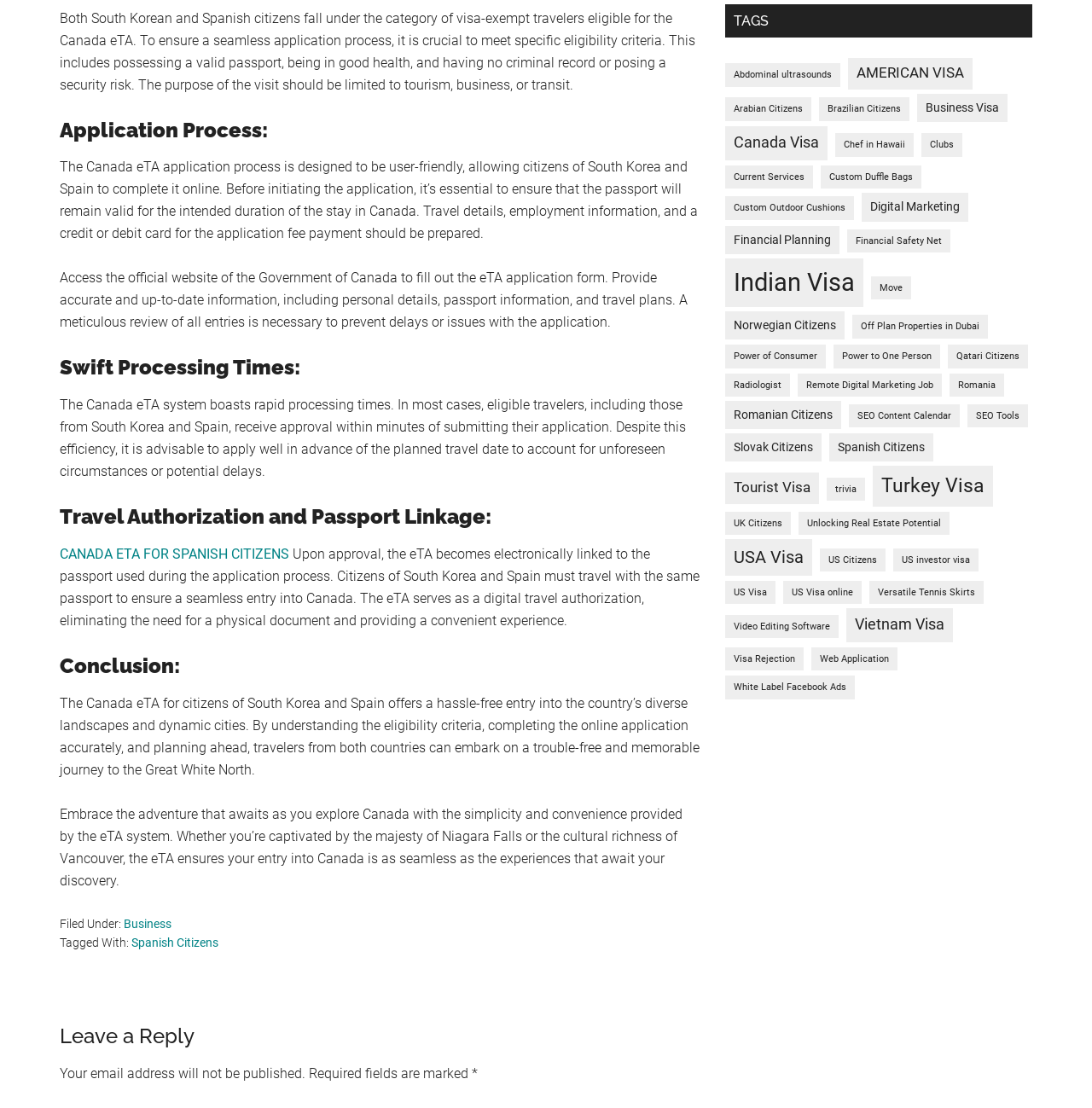Can you find the bounding box coordinates for the element that needs to be clicked to execute this instruction: "Click the link to learn more about Canada ETA for Spanish citizens"? The coordinates should be given as four float numbers between 0 and 1, i.e., [left, top, right, bottom].

[0.055, 0.493, 0.265, 0.507]